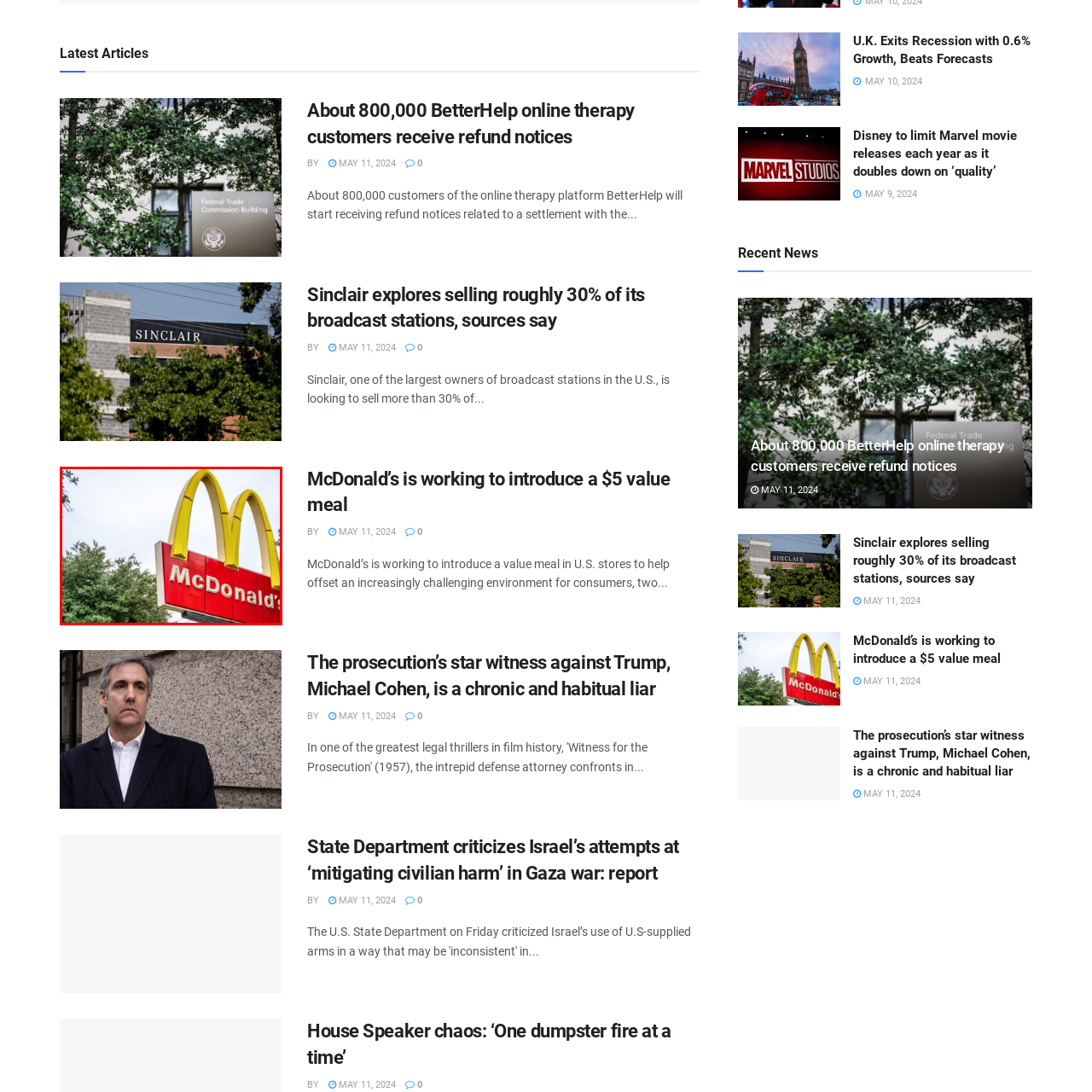What is the natural element surrounding the sign?
Examine the image enclosed within the red bounding box and provide a comprehensive answer relying on the visual details presented in the image.

The caption states that 'the scene is framed by lush green trees in the background, adding a natural contrast to the vibrant colors of the sign.' This indicates that the natural element surrounding the sign is the lush green trees.